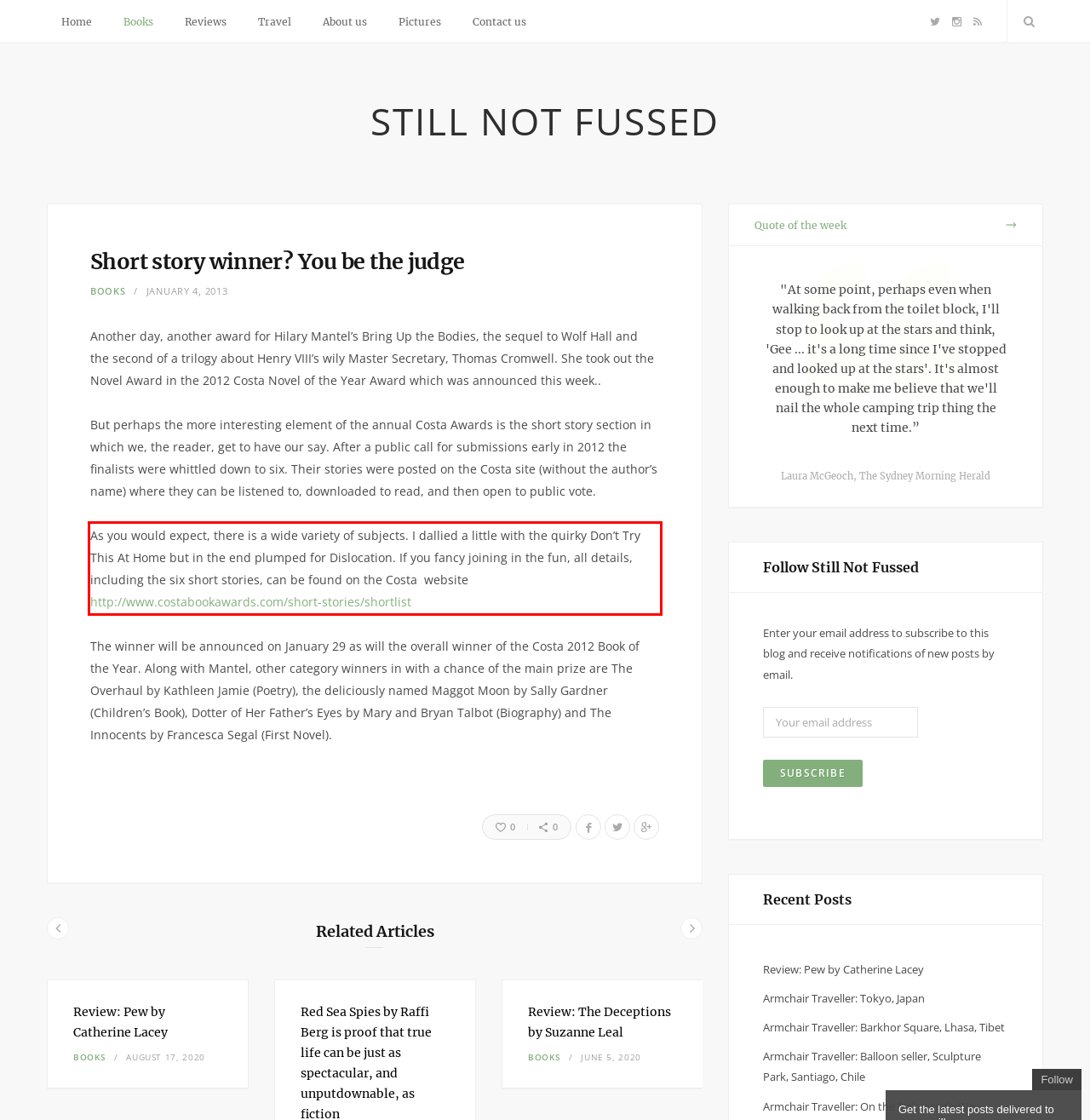Using the provided webpage screenshot, recognize the text content in the area marked by the red bounding box.

As you would expect, there is a wide variety of subjects. I dallied a little with the quirky Don’t Try This At Home but in the end plumped for Dislocation. If you fancy joining in the fun, all details, including the six short stories, can be found on the Costa website http://www.costabookawards.com/short-stories/shortlist